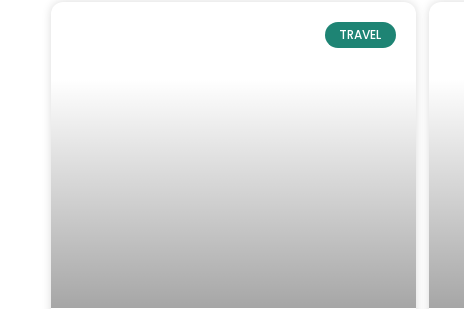Offer an in-depth caption that covers the entire scene depicted in the image.

The image highlights a beautiful view of Playa Balandra, known as Mexico's Most Beautiful Beach. Enveloped by gentle waves and pristine sands, this serene coastal paradise invites visitors to indulge in its natural beauty. The region is characterized by its stunning landscapes and turquoise waters, making it a popular travel destination. The "TRAVEL" label suggests a focus on tourism experiences, hinting at the adventure and relaxation awaiting those who explore this enchanting location. The overall aesthetic of the image captures the allure of beach life, ideal for travel enthusiasts.